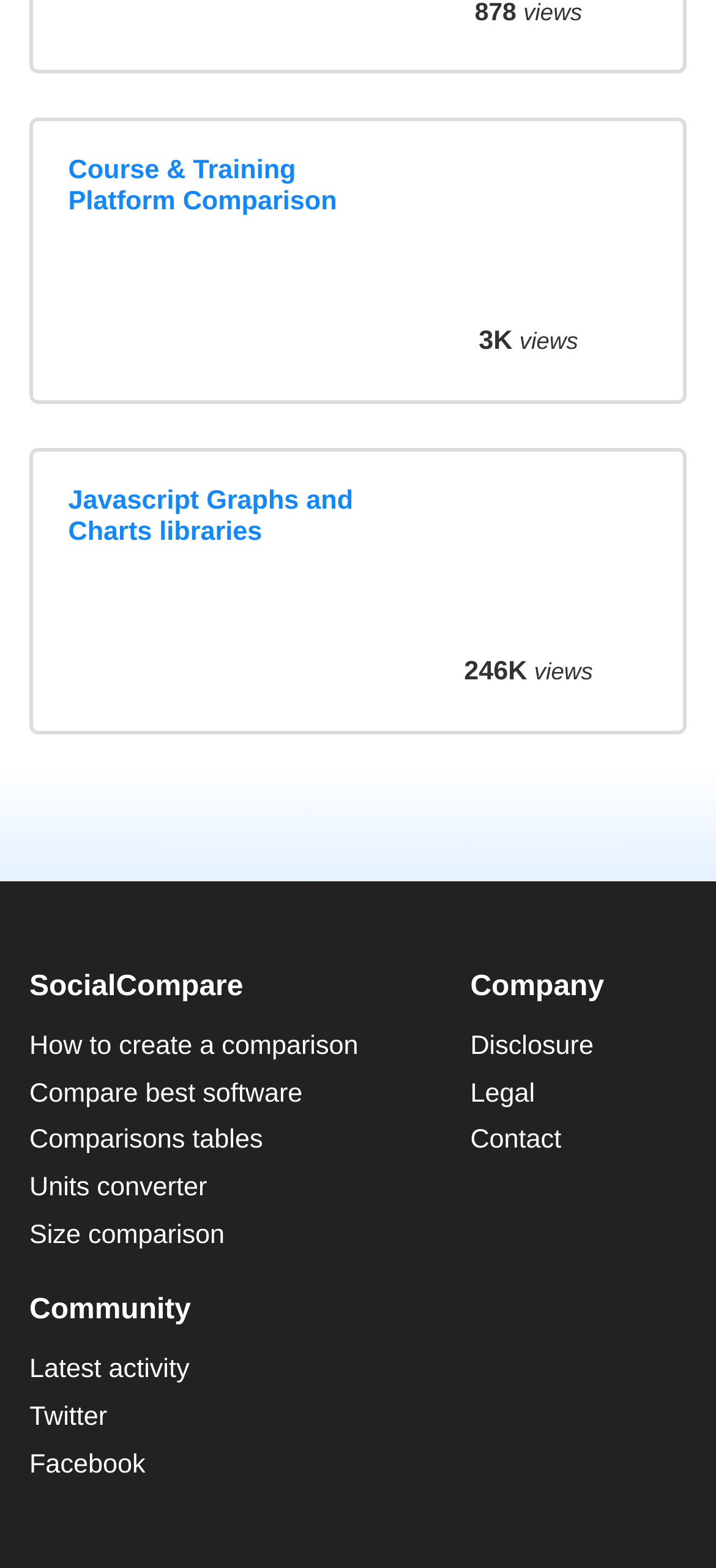Find the bounding box coordinates for the UI element that matches this description: "Show full item record".

None